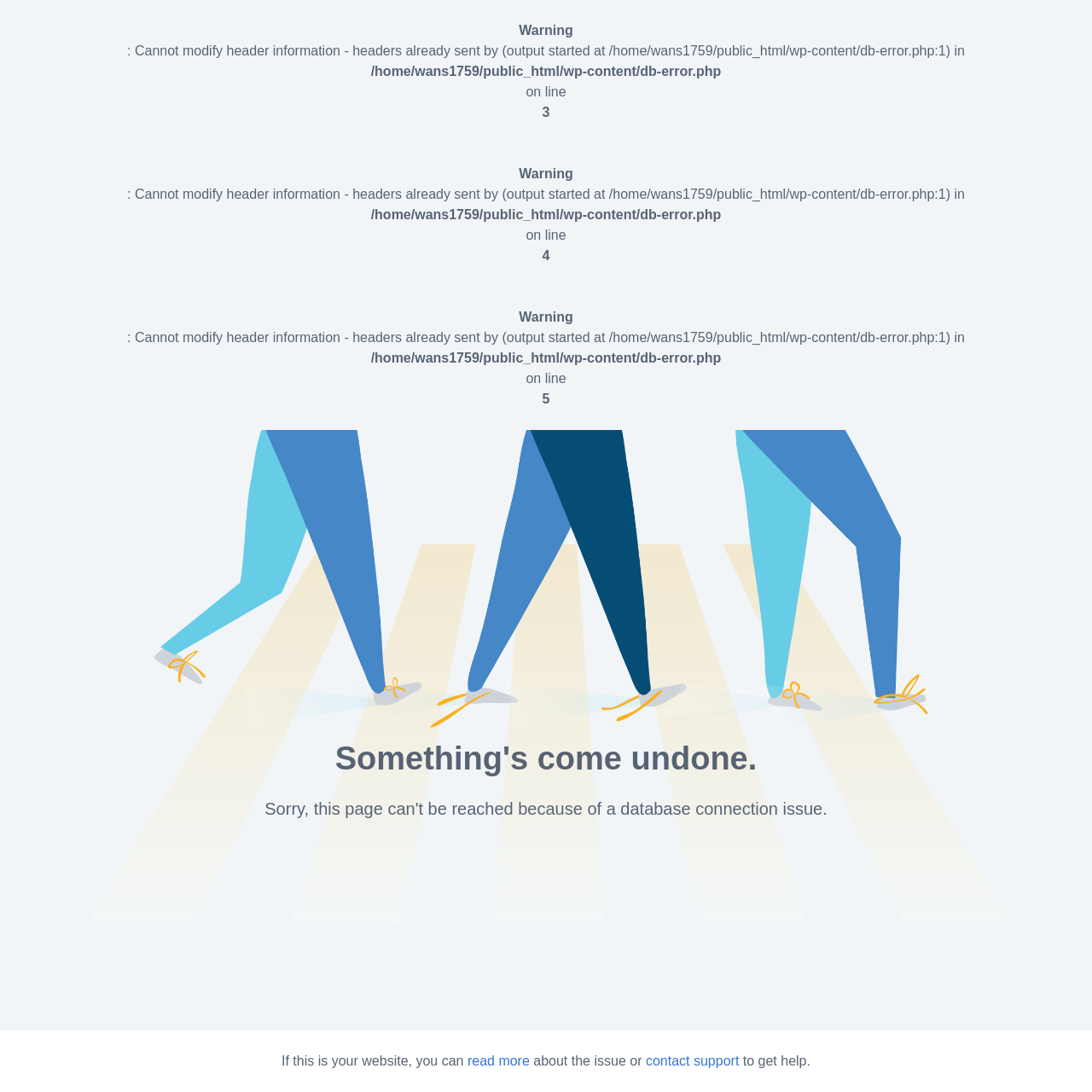Identify and provide the text of the main header on the webpage.

Something's come undone.